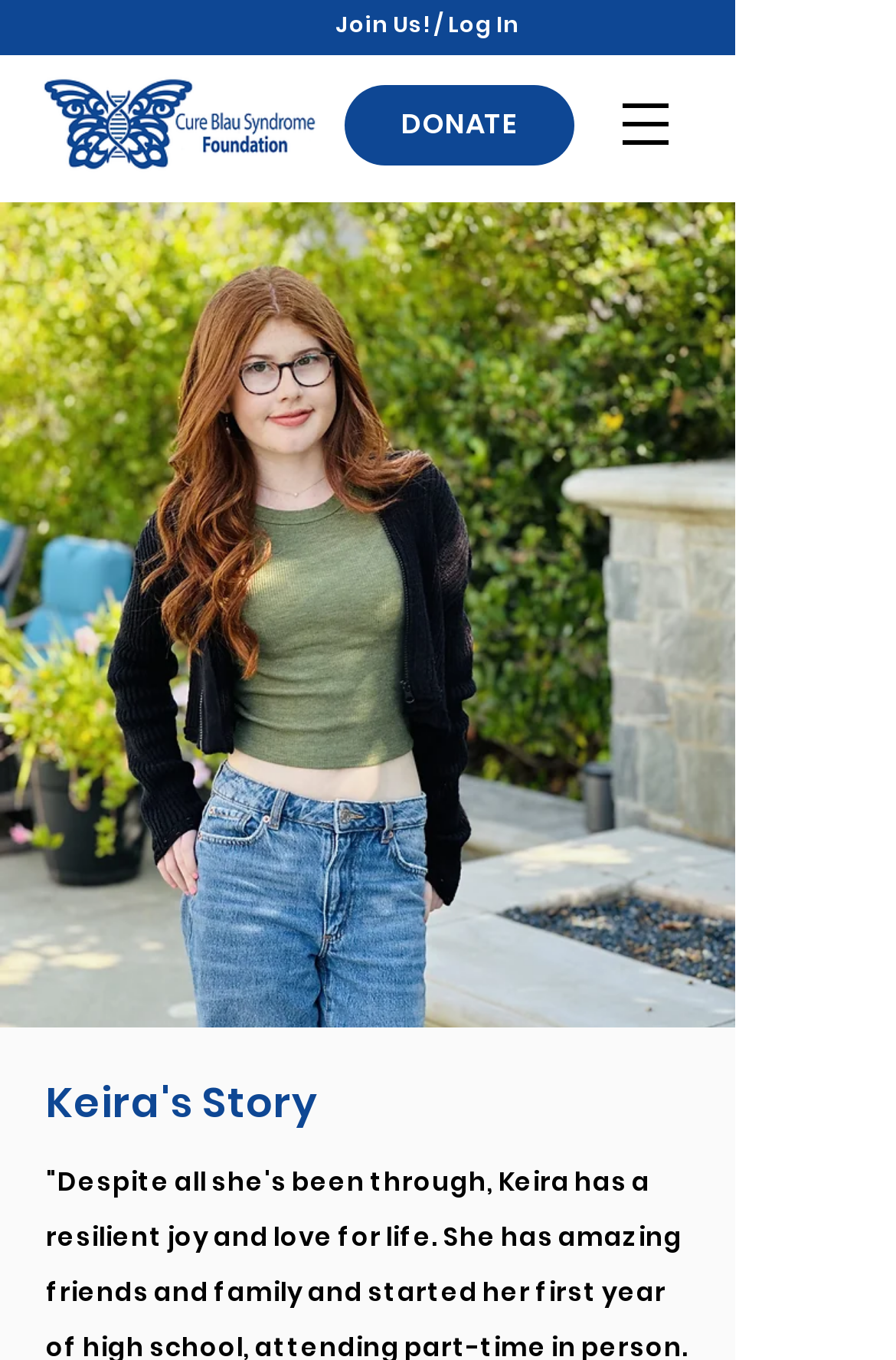Please reply to the following question using a single word or phrase: 
What is the main content of the webpage?

Keira's Story